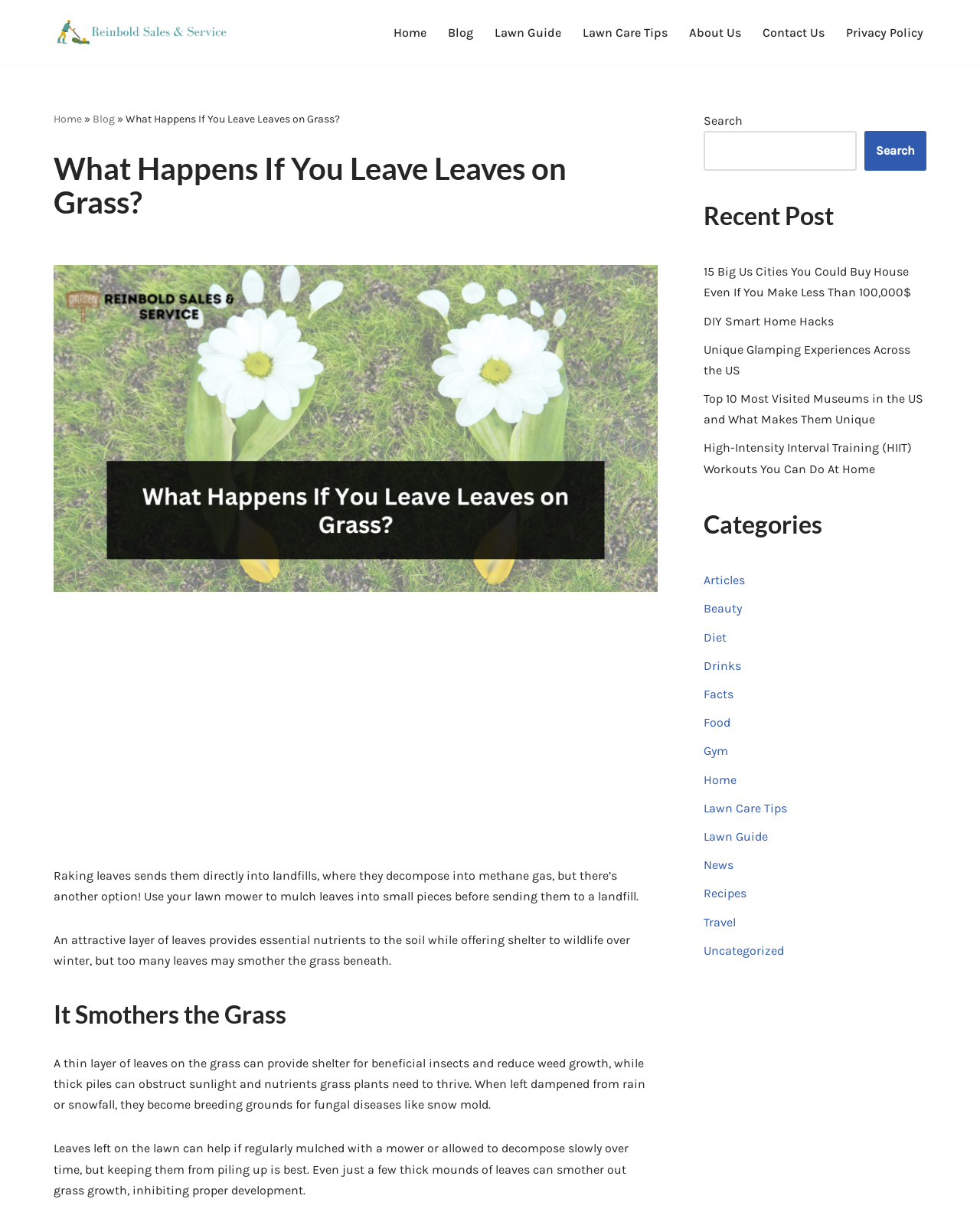Find the bounding box coordinates of the area that needs to be clicked in order to achieve the following instruction: "Click the 'Home' link". The coordinates should be specified as four float numbers between 0 and 1, i.e., [left, top, right, bottom].

[0.402, 0.018, 0.435, 0.035]